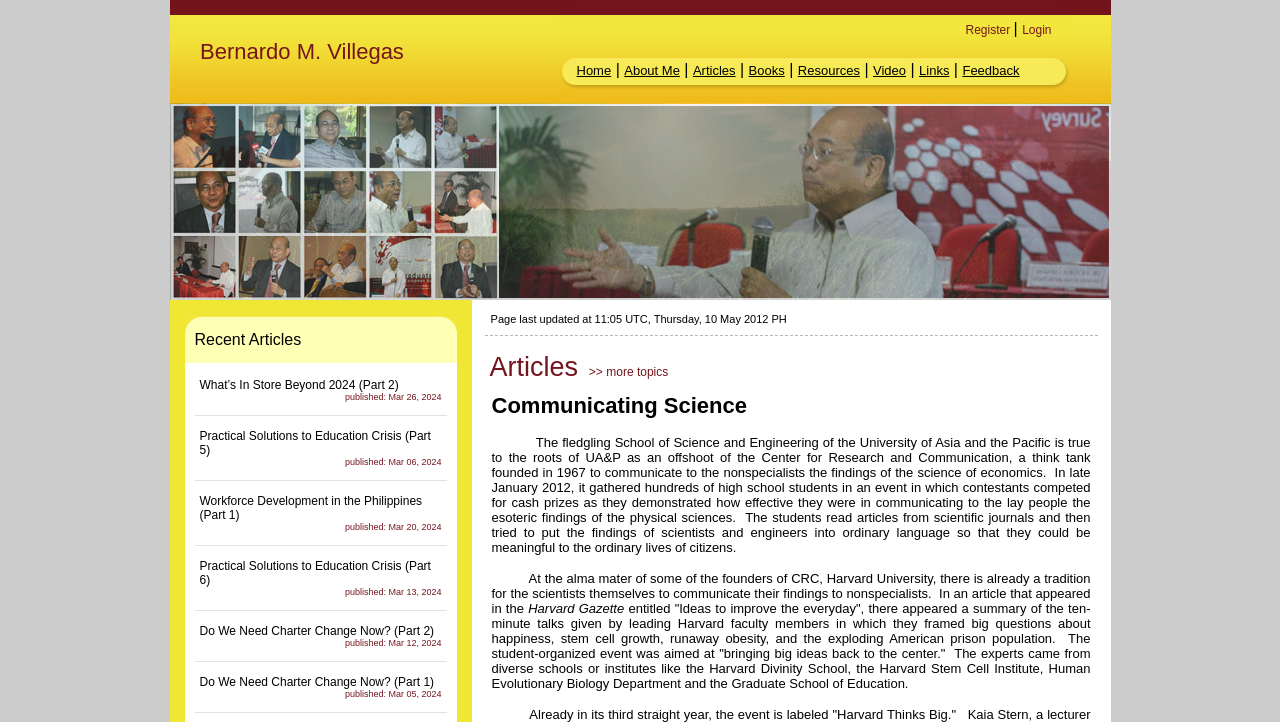Provide a brief response to the question using a single word or phrase: 
What is the latest published date of an article?

Mar 20, 2024